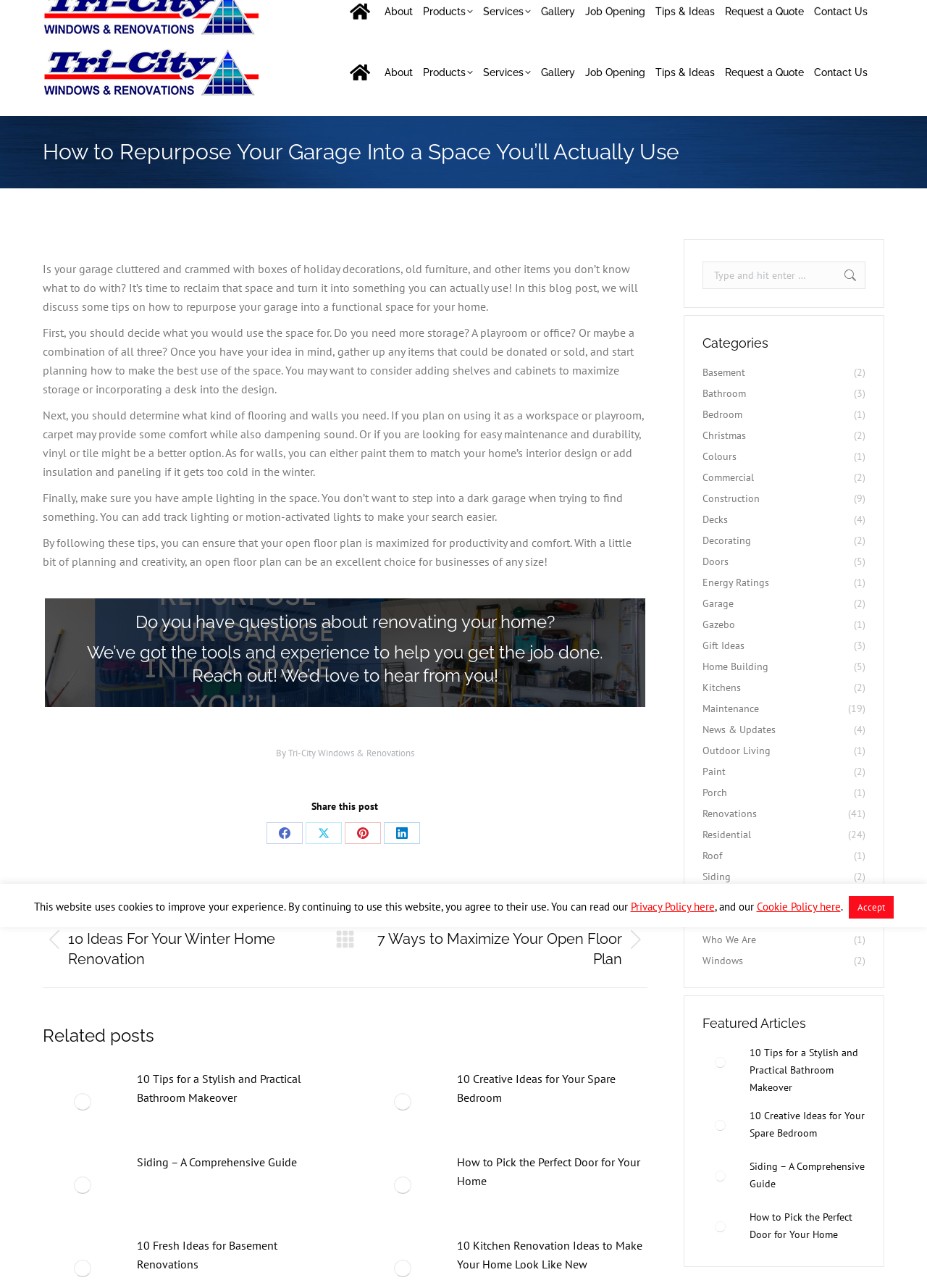Please locate and retrieve the main header text of the webpage.

How to Repurpose Your Garage Into a Space You’ll Actually Use